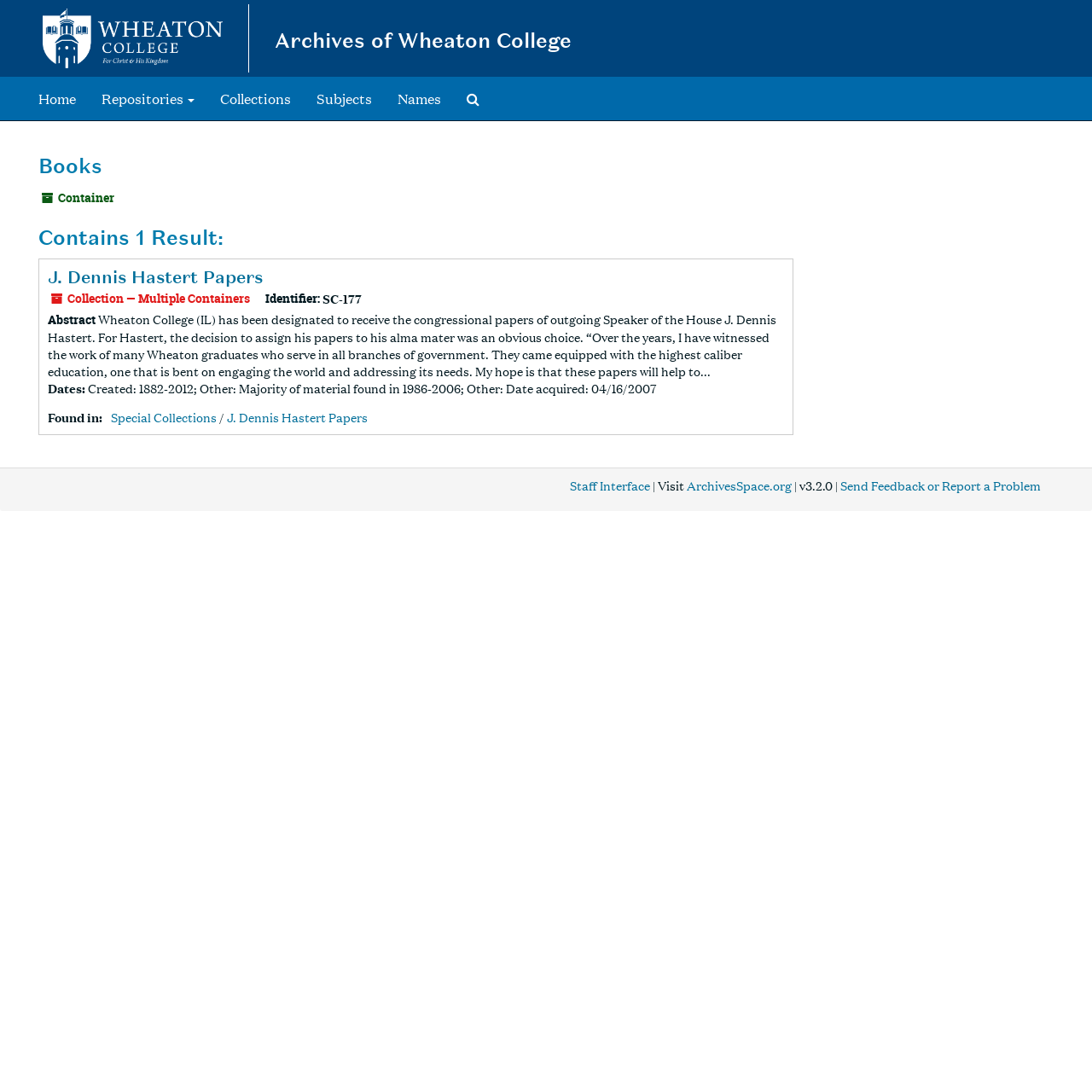Review the image closely and give a comprehensive answer to the question: What is the name of the collection?

I found the answer by looking at the heading 'J. Dennis Hastert Papers' which is a sub-element of the 'Contains 1 Result:' heading, indicating that it is the name of the collection.